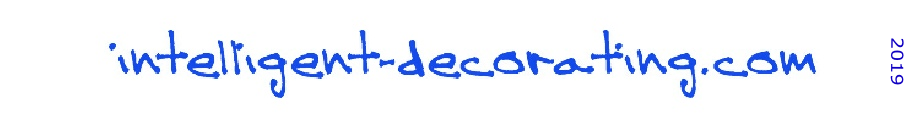Please use the details from the image to answer the following question comprehensively:
What type of projects is the website related to?

The overall aesthetic of the website communicates a sense of creativity and personal touch, inviting users to explore the site's offerings related to home improvement, specifically painting and decorating projects.